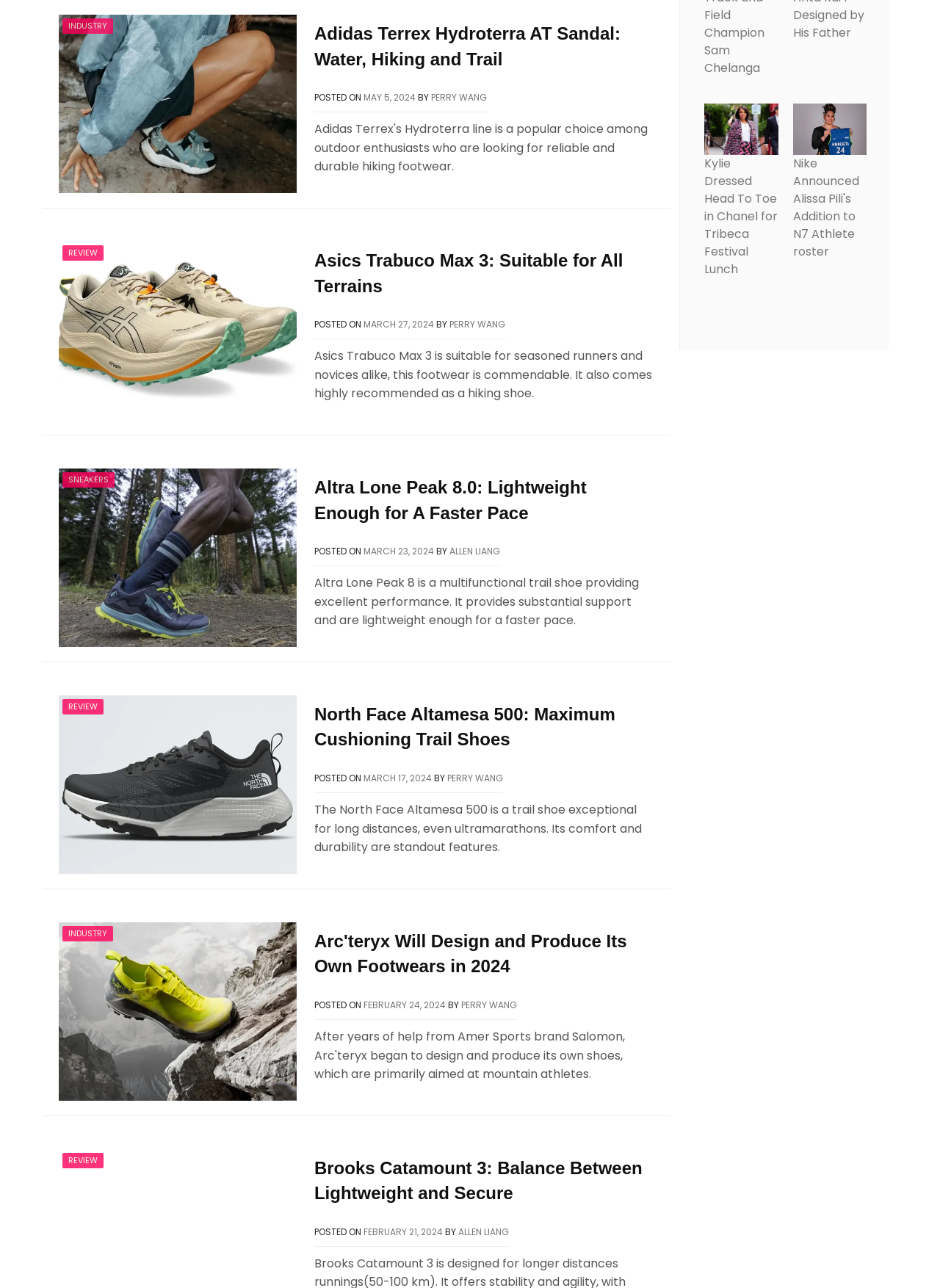Provide the bounding box coordinates of the HTML element this sentence describes: "Perry Wang".

[0.478, 0.247, 0.537, 0.257]